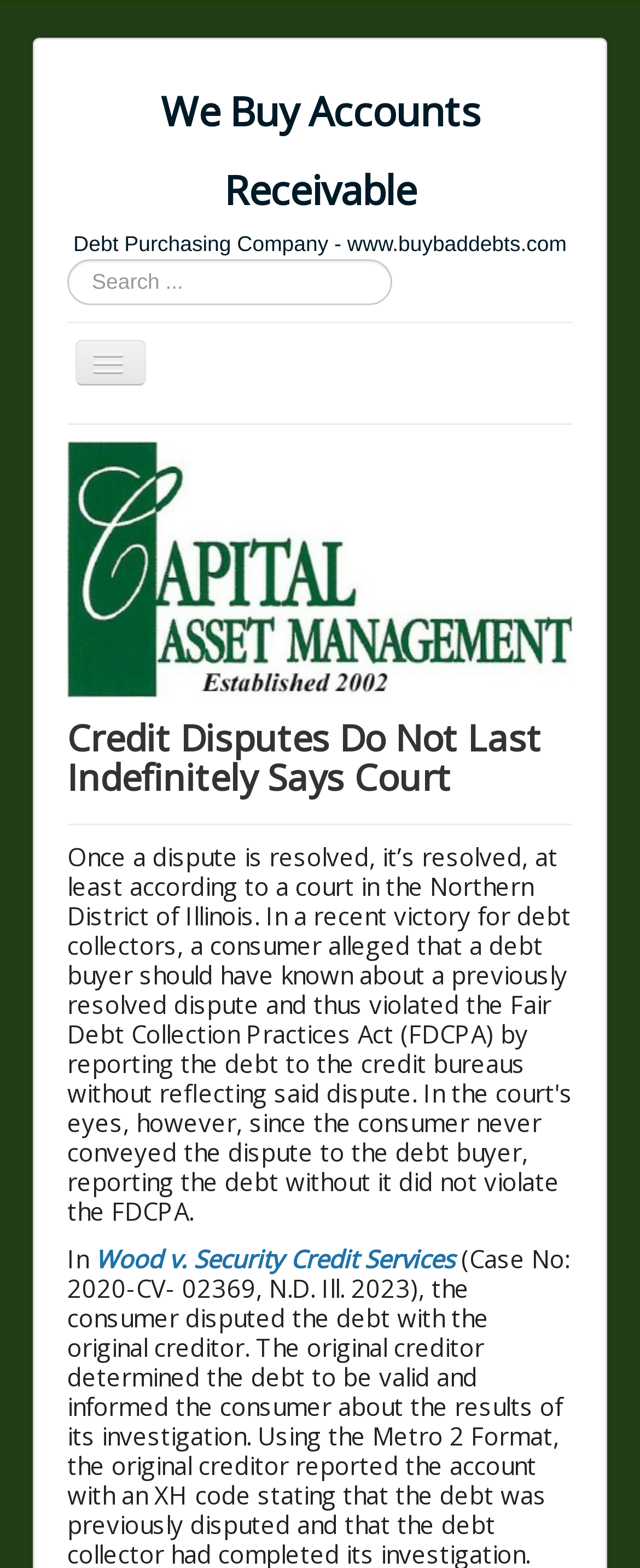Using the description: "Toggle Navigation", identify the bounding box of the corresponding UI element in the screenshot.

[0.118, 0.217, 0.229, 0.246]